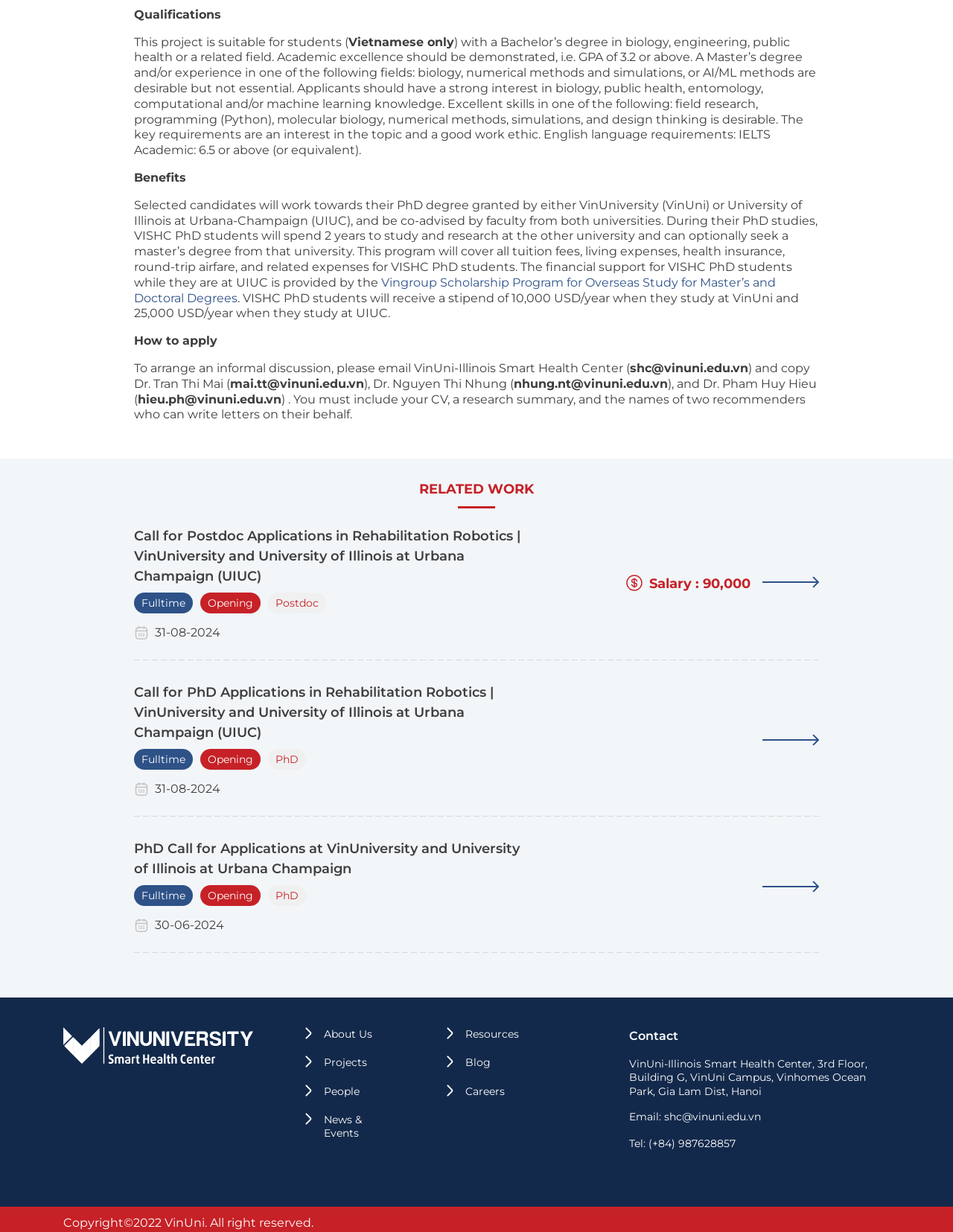Give a concise answer using only one word or phrase for this question:
What is the location of VinUni-Illinois Smart Health Center?

VinUni Campus, Hanoi